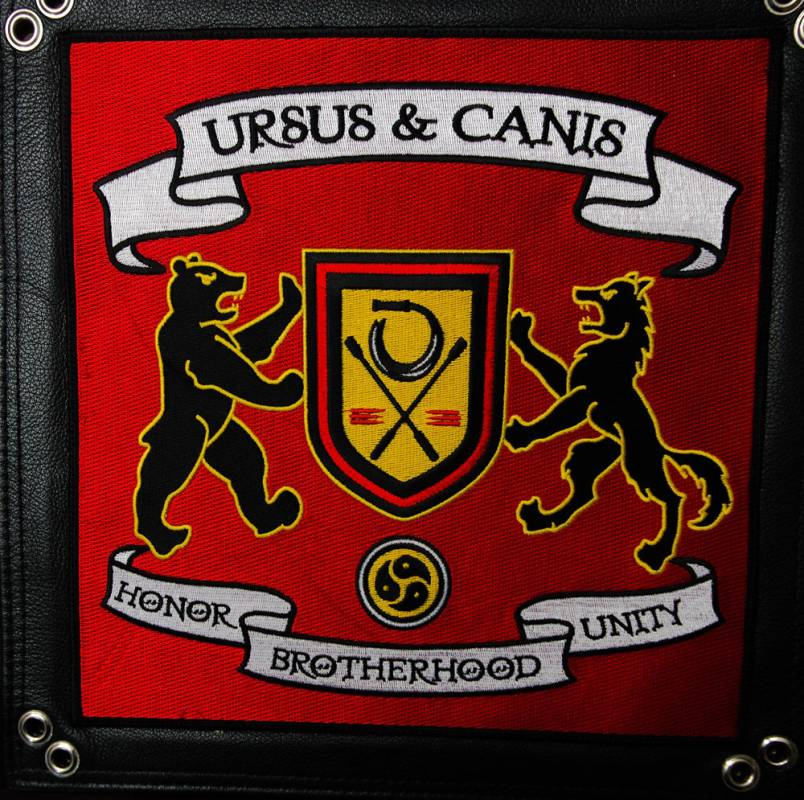Answer the question below using just one word or a short phrase: 
What is written on the ribbon above the shield?

URSUS & CANIS